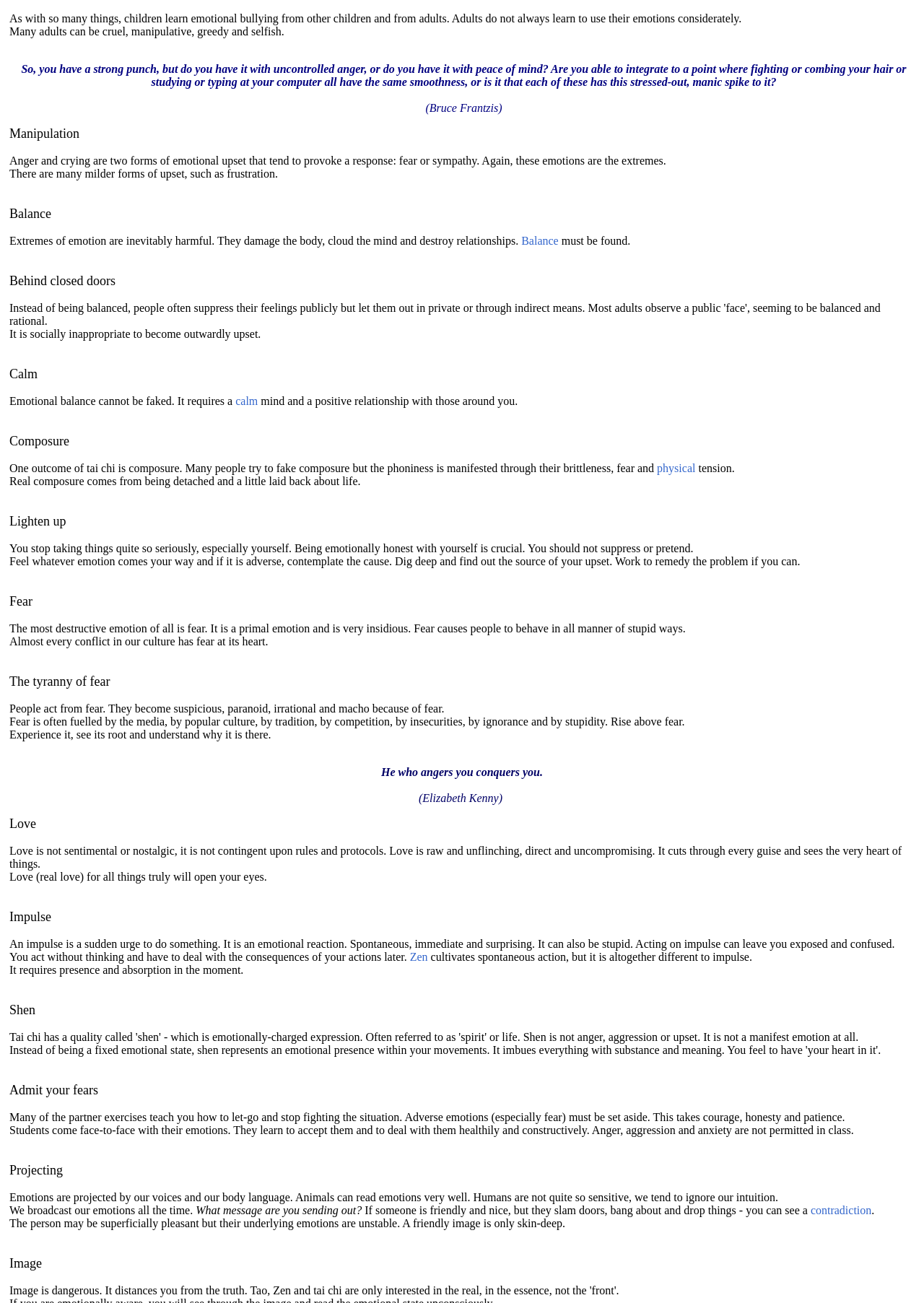What is the quote attributed to Elizabeth Kenny?
Please respond to the question with a detailed and informative answer.

The quote 'He who angers you conquers you' is attributed to Elizabeth Kenny, as indicated by the text '(Elizabeth Kenny)' following the quote.